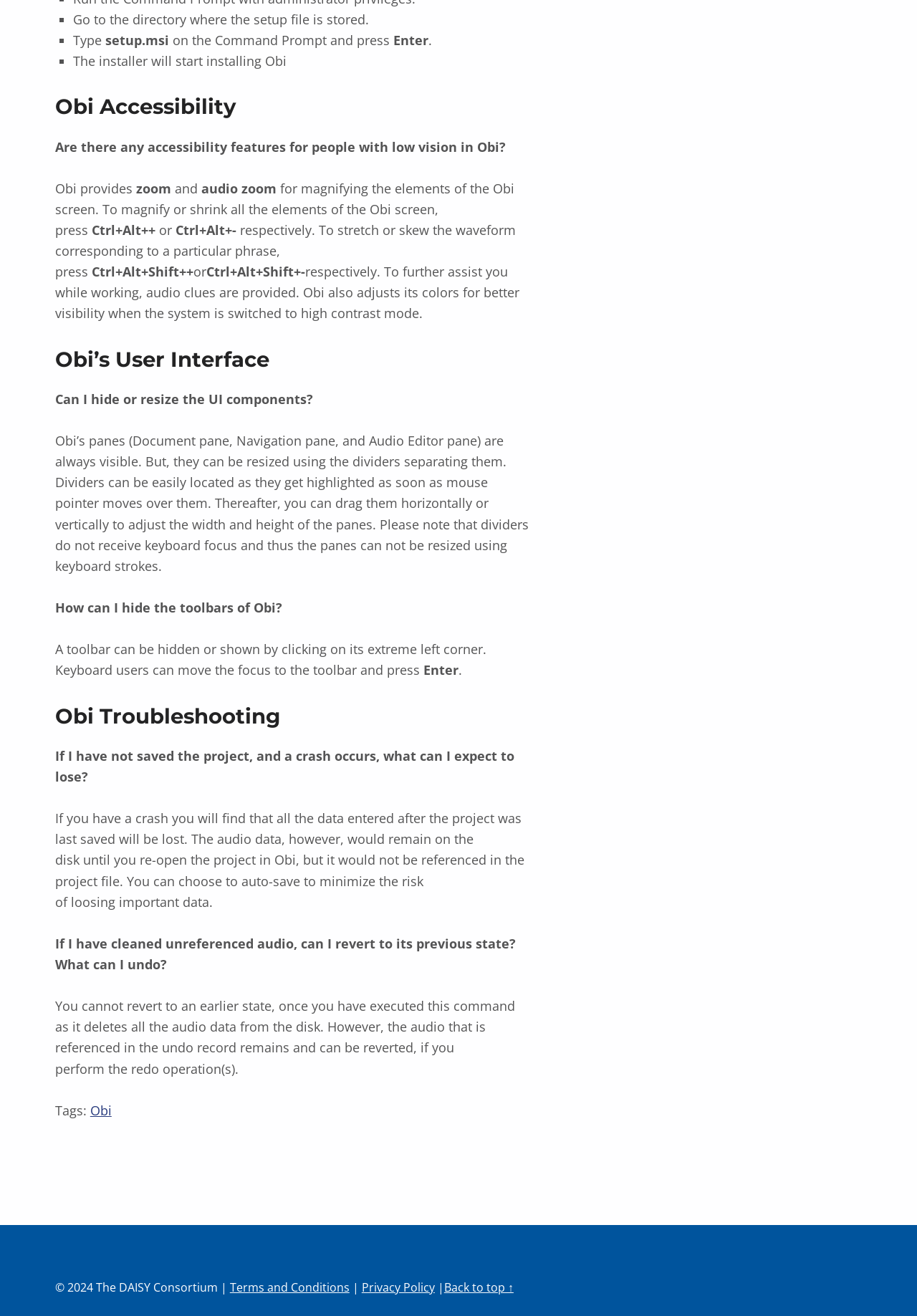Respond to the question below with a single word or phrase:
What happens to unsaved data if Obi crashes?

all data entered after last save will be lost